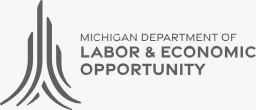Give a thorough caption of the image, focusing on all visible elements.

The image features the official logo of the Michigan Department of Labor and Economic Opportunity (LEO). This logo symbolizes the agency's commitment to driving business growth, building vibrant communities, and promoting economic initiatives across Michigan. Through its various programs and resources, LEO plays a crucial role in fostering opportunities for residents, ensuring access to quality employment, and enhancing the overall economic landscape of the state. The logo reflects the agency's mission to innovate and connect individuals and businesses to create a brighter economic future.